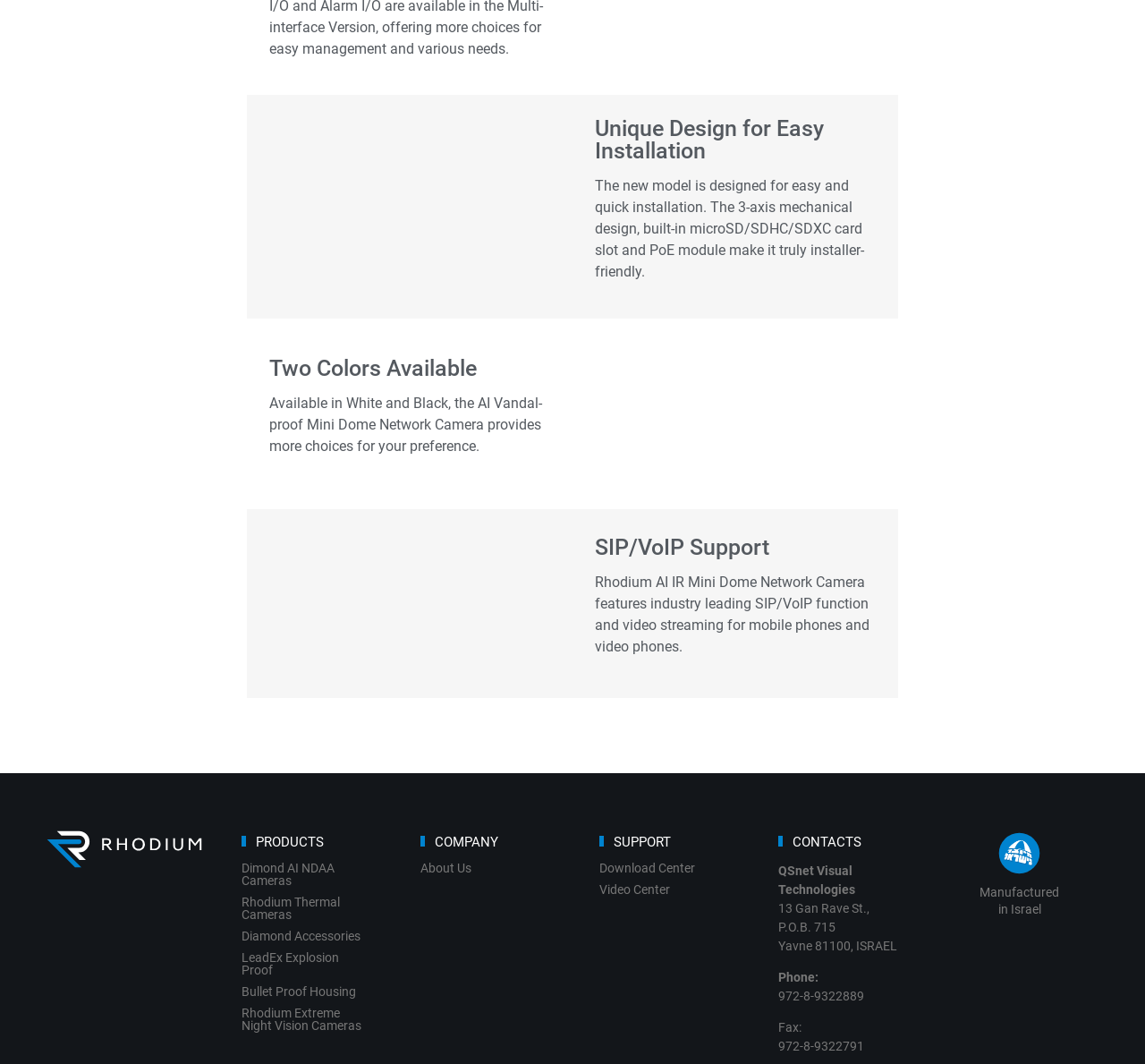Please find the bounding box coordinates of the clickable region needed to complete the following instruction: "Click on the 'Video Center' link". The bounding box coordinates must consist of four float numbers between 0 and 1, i.e., [left, top, right, bottom].

[0.523, 0.83, 0.585, 0.85]